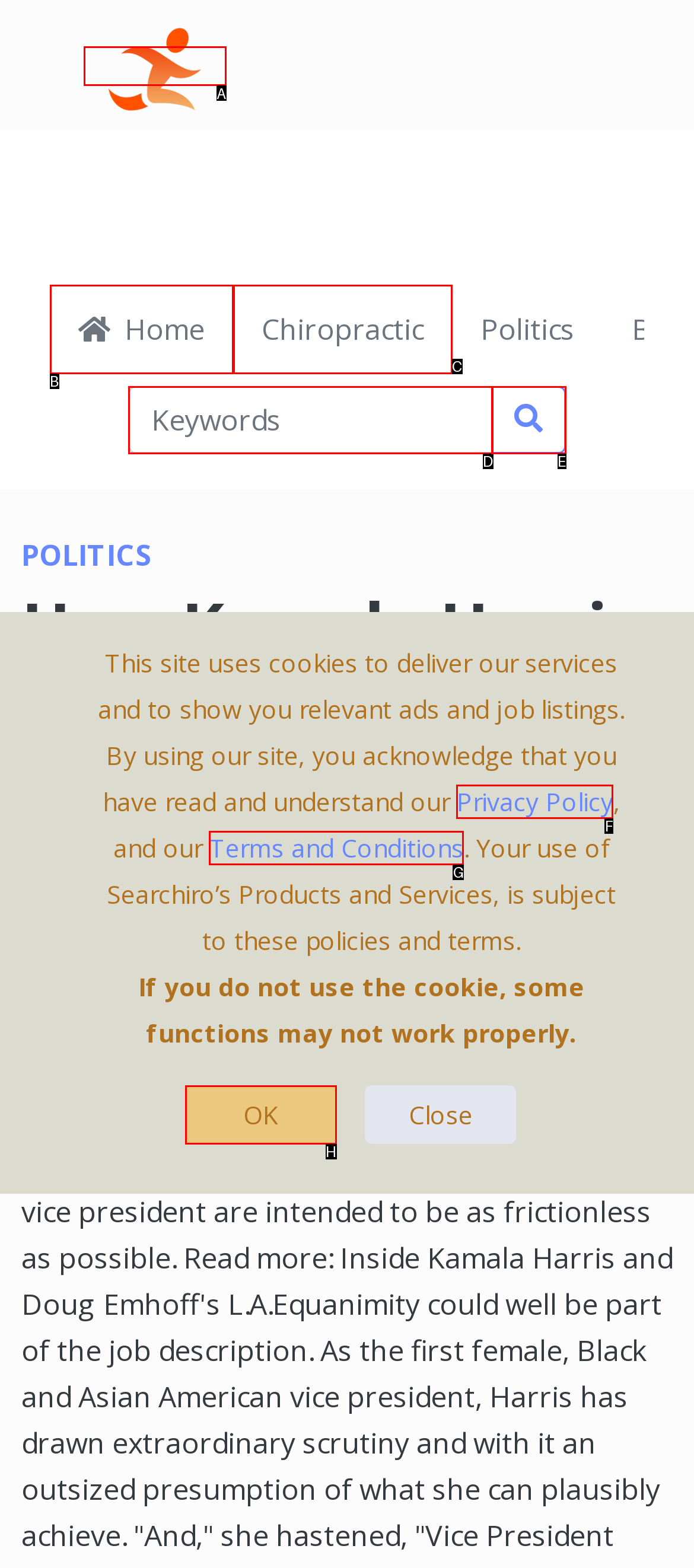Based on the provided element description: Privacy Policy, identify the best matching HTML element. Respond with the corresponding letter from the options shown.

F